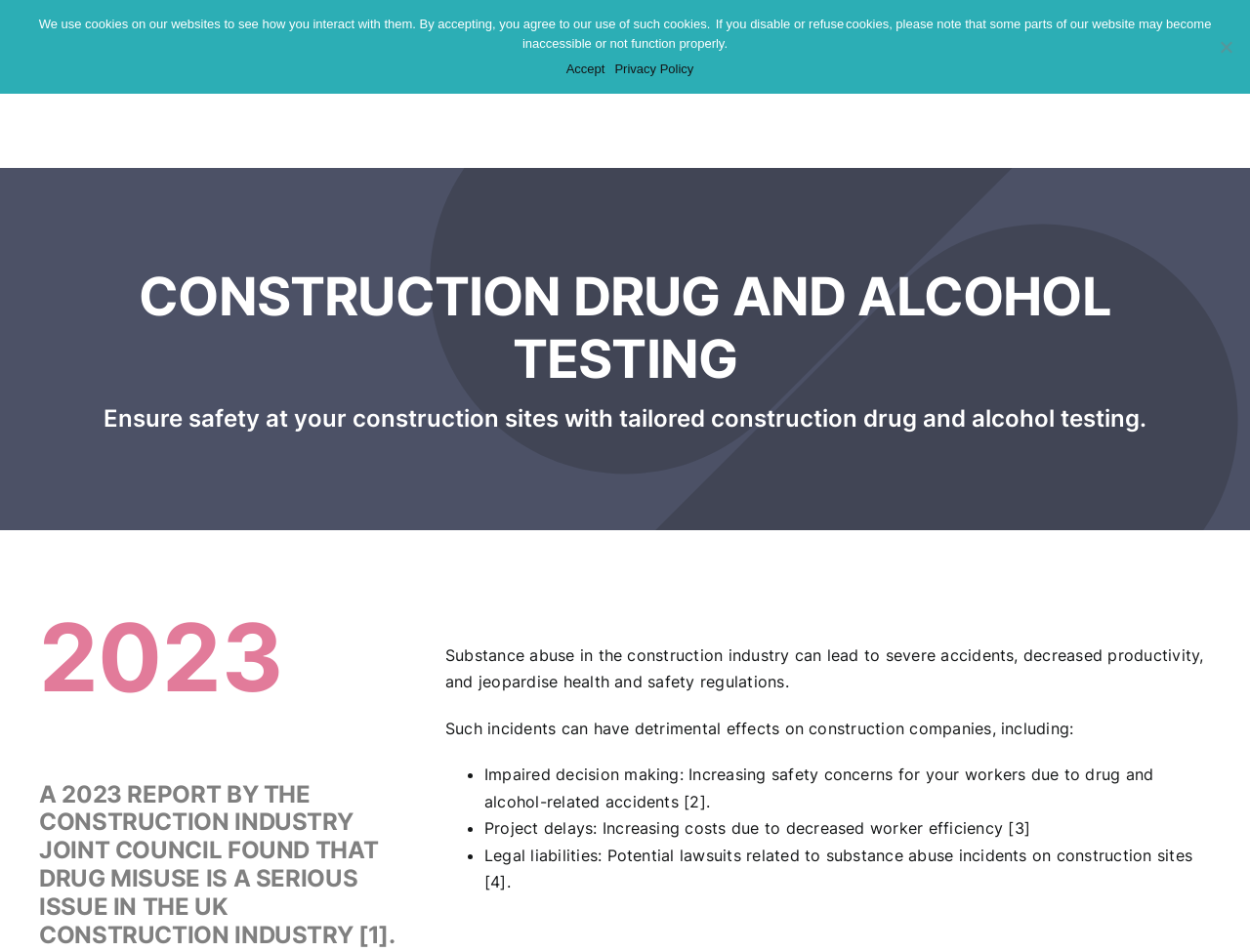Provide the bounding box coordinates for the UI element that is described as: "HEALTH".

[0.692, 0.034, 0.741, 0.08]